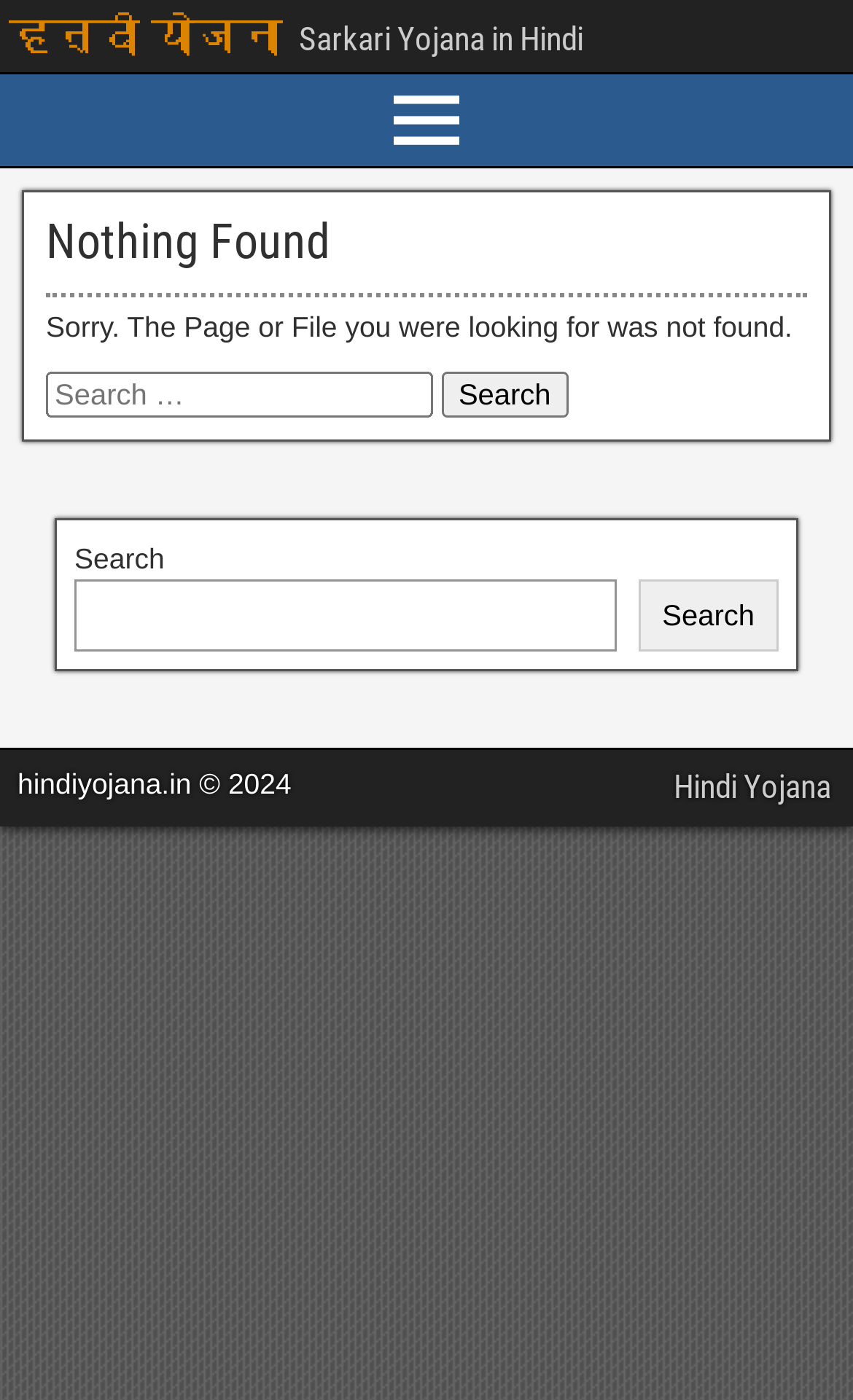Respond with a single word or phrase to the following question:
What is the language of the website?

Hindi